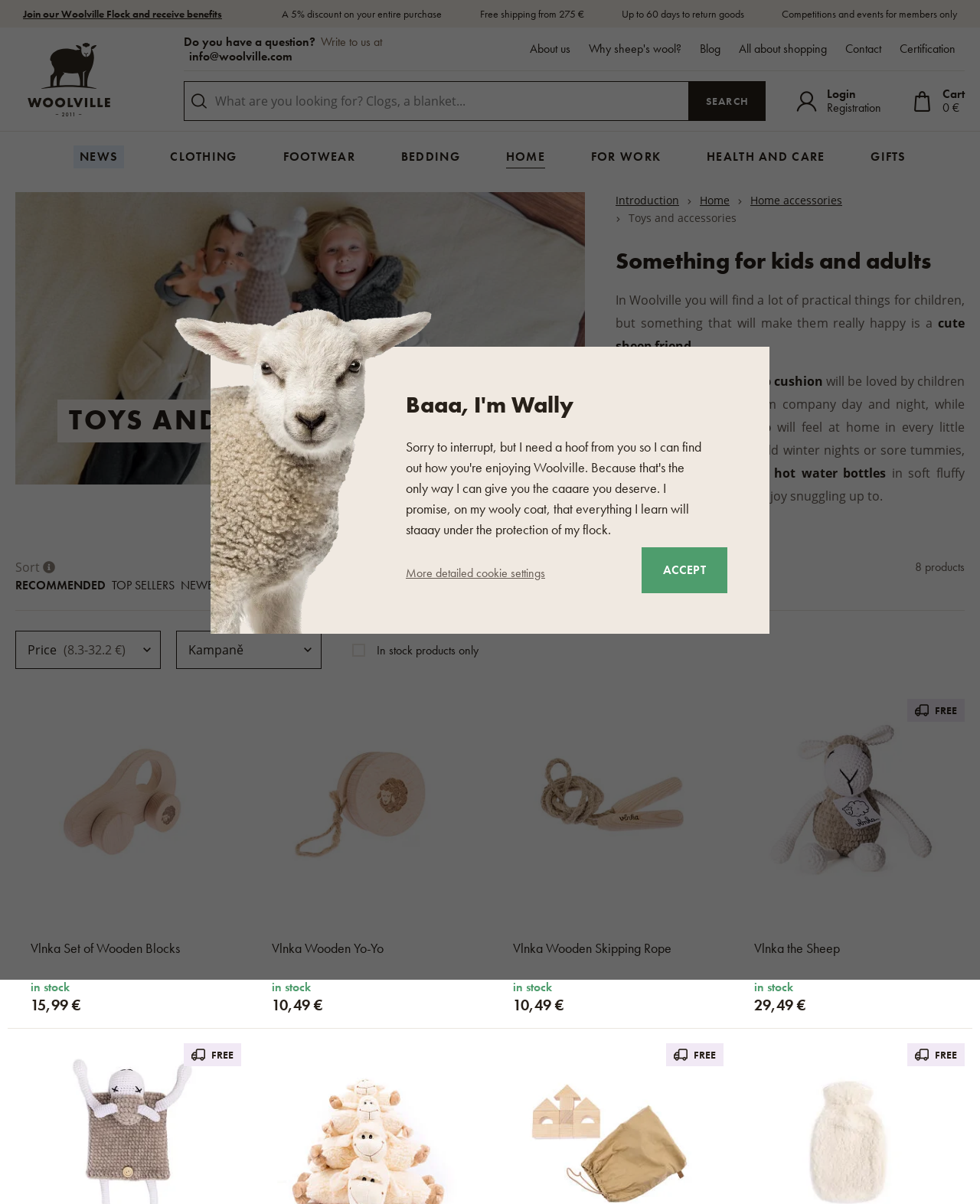Please find the bounding box coordinates of the element that needs to be clicked to perform the following instruction: "Search for products". The bounding box coordinates should be four float numbers between 0 and 1, represented as [left, top, right, bottom].

[0.187, 0.068, 0.703, 0.101]